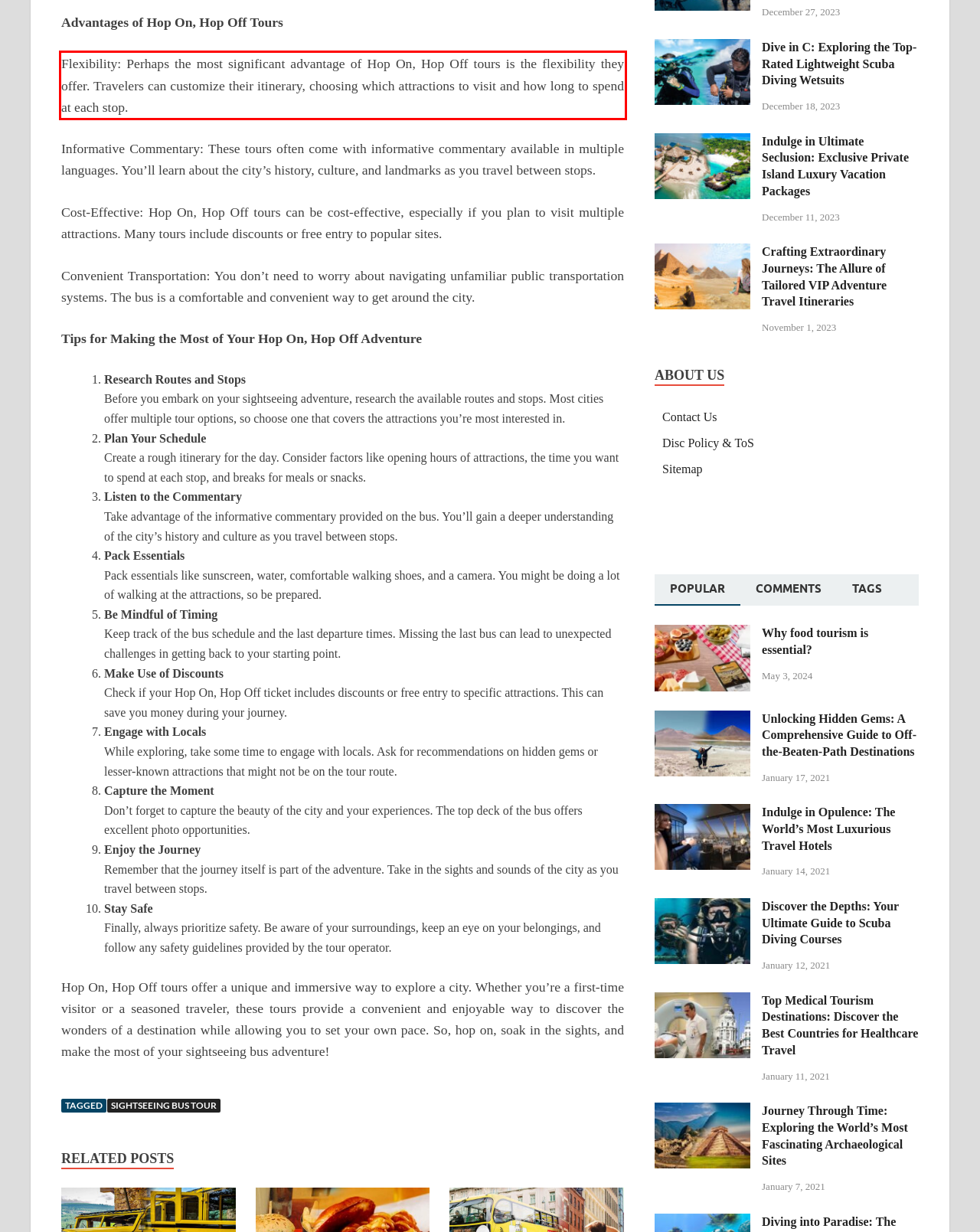From the provided screenshot, extract the text content that is enclosed within the red bounding box.

Flexibility: Perhaps the most significant advantage of Hop On, Hop Off tours is the flexibility they offer. Travelers can customize their itinerary, choosing which attractions to visit and how long to spend at each stop.